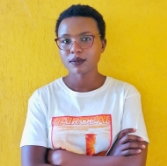Please provide a short answer using a single word or phrase for the question:
What organization did Kathleen serve as Regional Coordinator for?

AI4D Africa